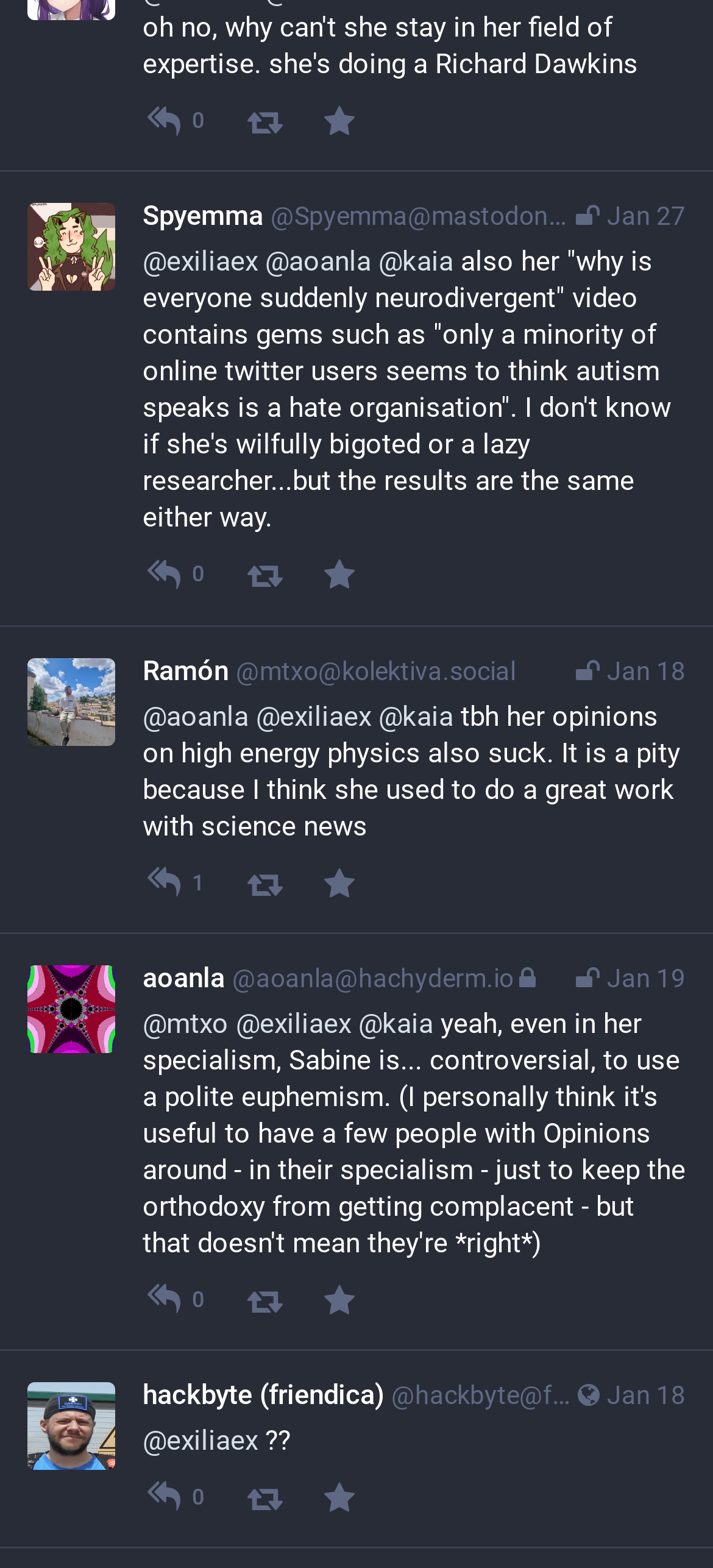Carefully examine the image and provide an in-depth answer to the question: How many posts have a generic label 'Public'?

I searched for the generic label 'Public' on the page and found it associated with three posts. These posts have a link with a username, a timestamp, and a generic label 'Public'.